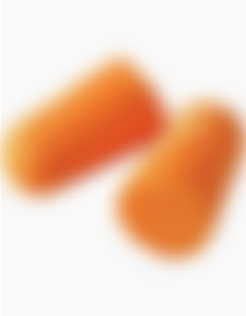Provide an extensive narrative of what is shown in the image.

The image features a pair of vibrant orange foam earplugs, designed for comfort and noise reduction. These earplugs, specifically identified as the "3M 1100 Uncorded Foam Earplugs," offer an ergonomic shape that fits snugly in the ear, making them ideal for various environments where sound dampening is essential. Their soft texture and curved edges enhance user comfort, ensuring a secure fit for extended wearing periods, whether in a noisy workplace, during travel, or for restful sleep. This product is part of a larger selection of related earplugs available for those seeking effective noise protection solutions.